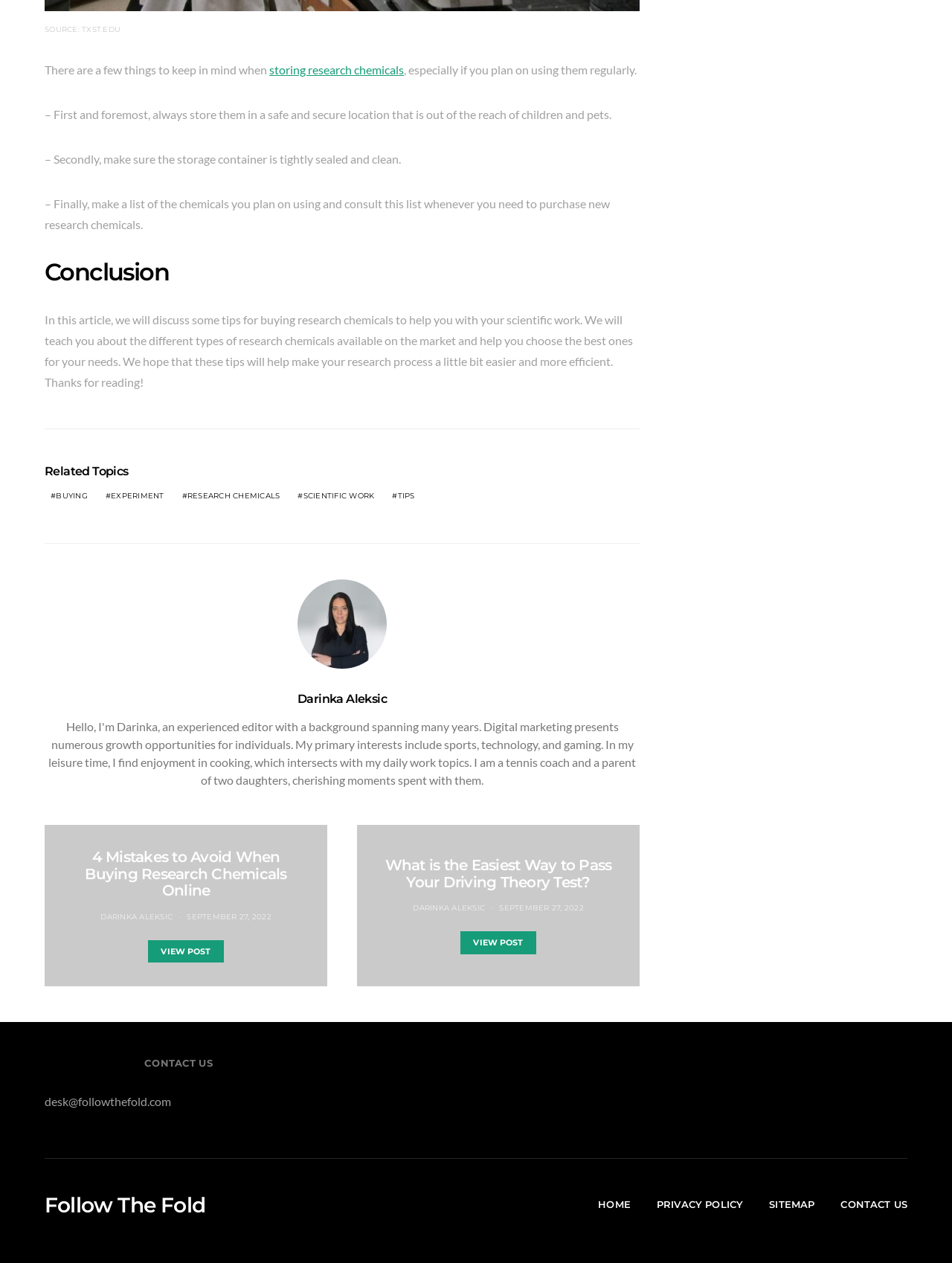Please identify the bounding box coordinates of the element's region that should be clicked to execute the following instruction: "View the post '4 Mistakes to Avoid When Buying Research Chemicals Online'". The bounding box coordinates must be four float numbers between 0 and 1, i.e., [left, top, right, bottom].

[0.156, 0.744, 0.235, 0.762]